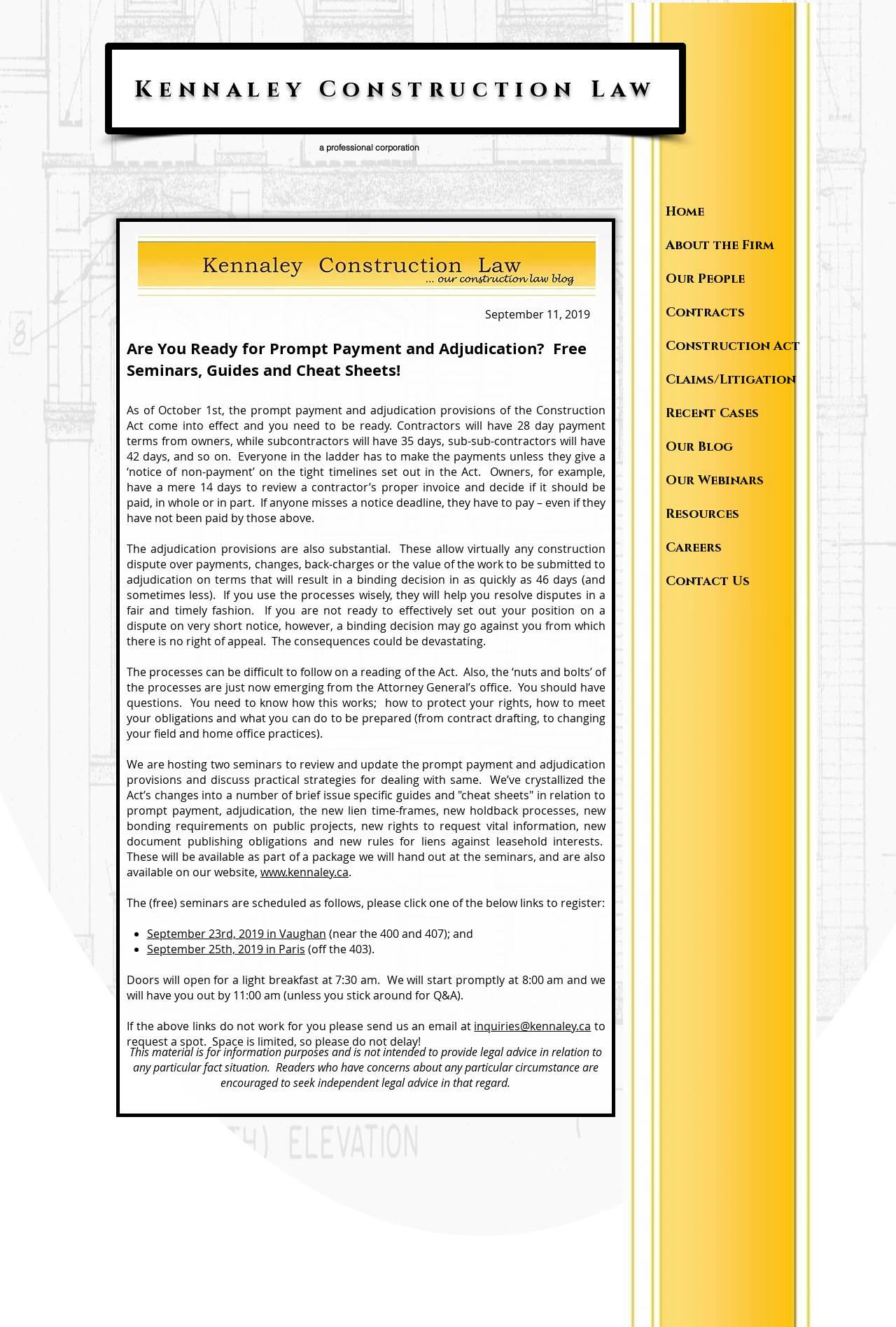Identify the bounding box coordinates of the clickable region necessary to fulfill the following instruction: "Click the 'inquiries@kennaley.ca' link". The bounding box coordinates should be four float numbers between 0 and 1, i.e., [left, top, right, bottom].

[0.529, 0.767, 0.66, 0.779]